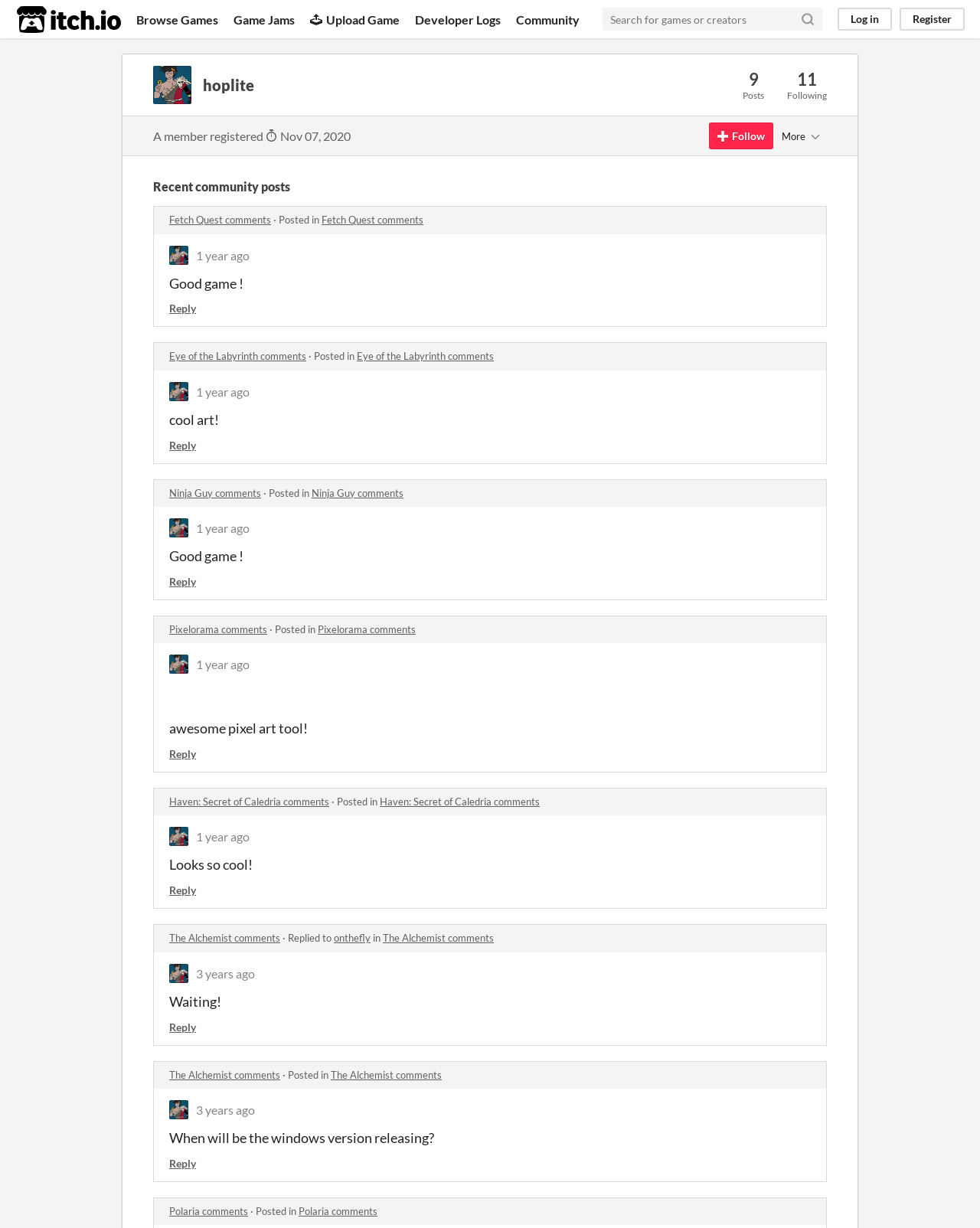Determine the bounding box coordinates for the clickable element to execute this instruction: "Reply to a comment". Provide the coordinates as four float numbers between 0 and 1, i.e., [left, top, right, bottom].

[0.173, 0.246, 0.2, 0.256]